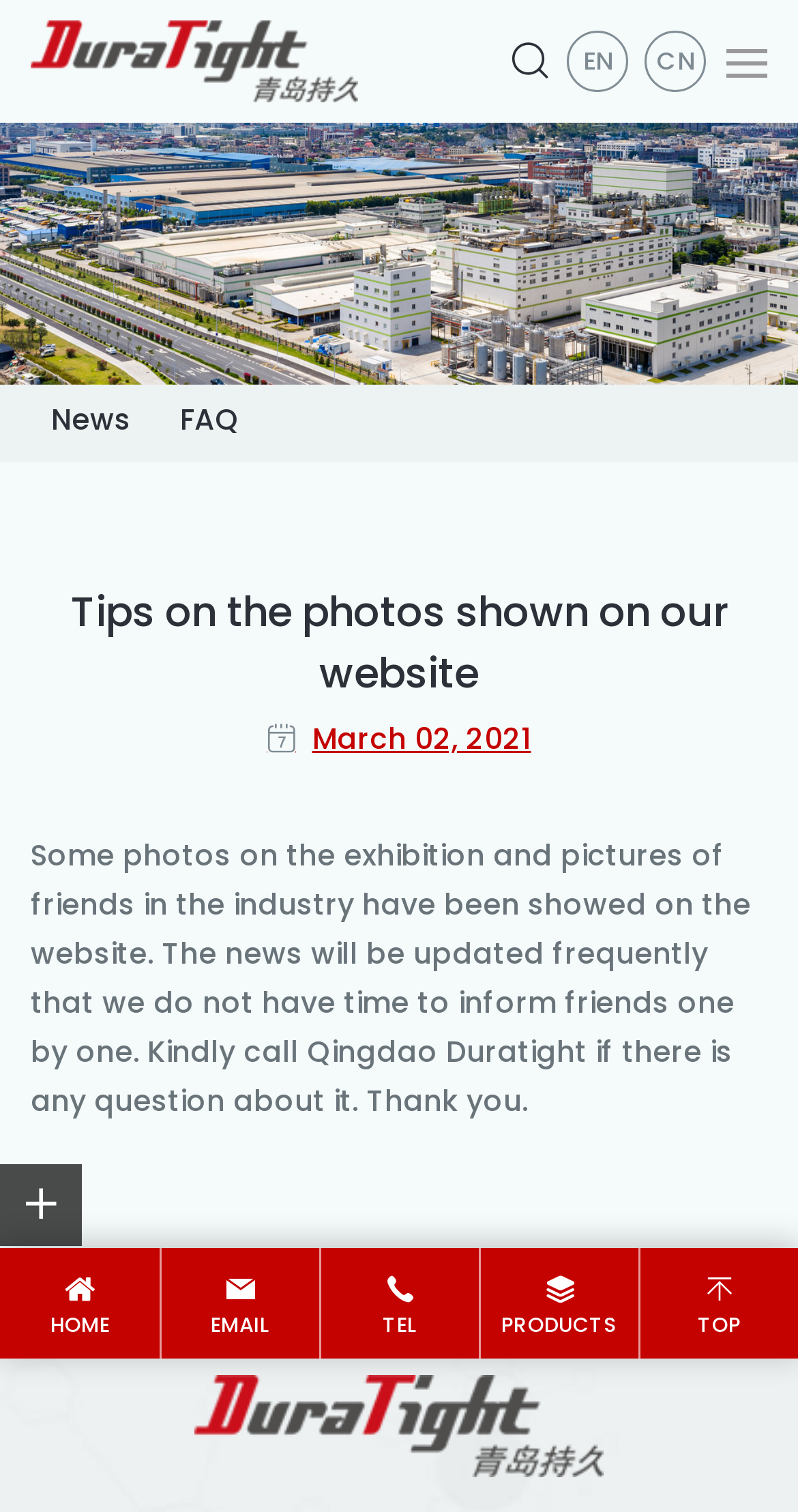Find the bounding box of the web element that fits this description: "CN".

[0.808, 0.02, 0.885, 0.061]